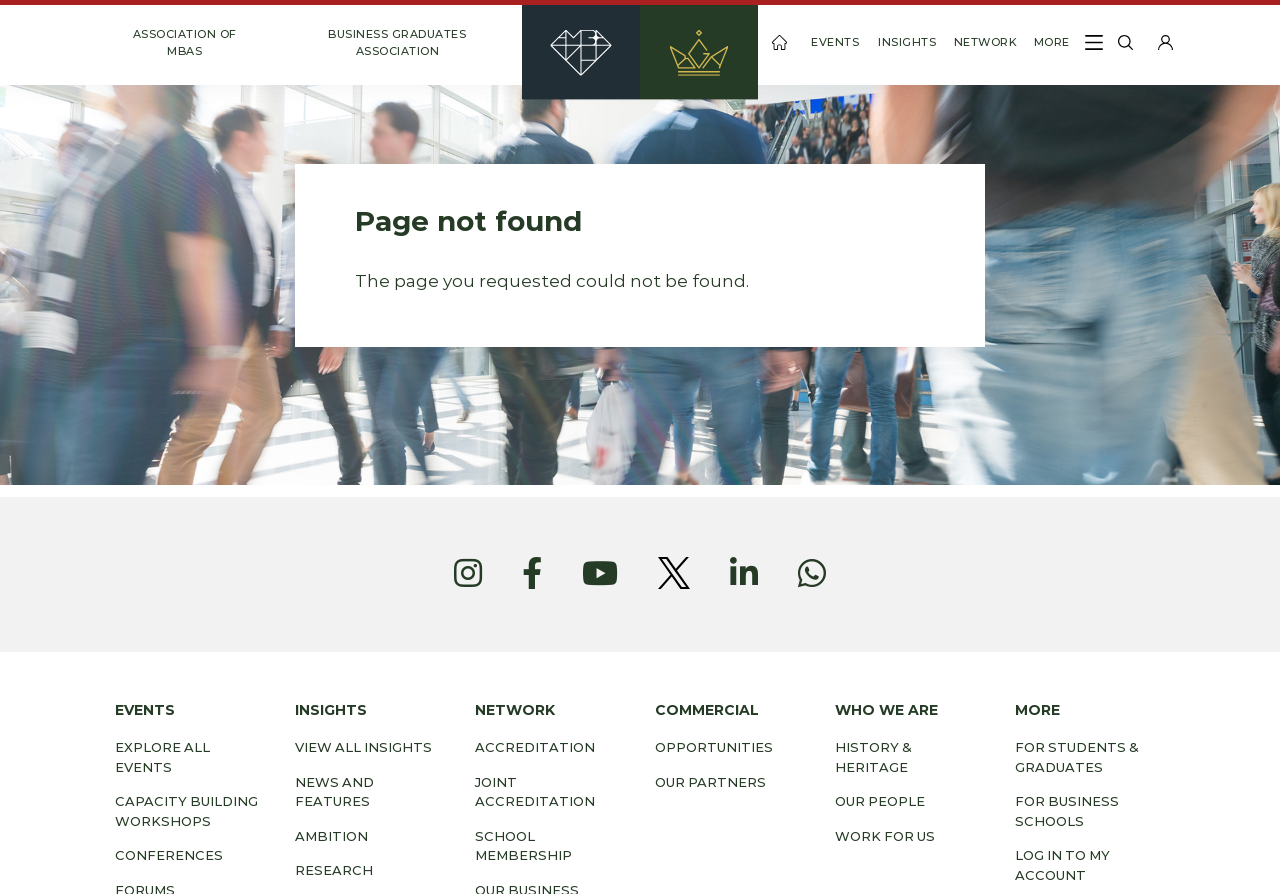Highlight the bounding box coordinates of the element that should be clicked to carry out the following instruction: "Expand the 'Events' button". The coordinates must be given as four float numbers ranging from 0 to 1, i.e., [left, top, right, bottom].

[0.621, 0.006, 0.674, 0.095]